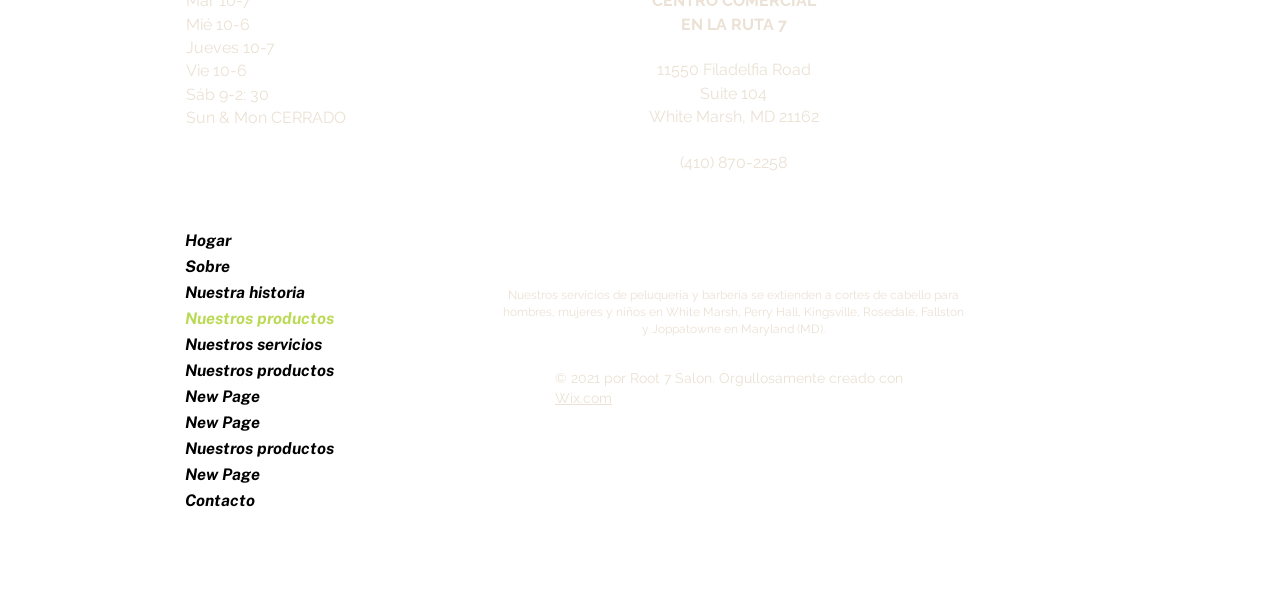Please find the bounding box coordinates of the section that needs to be clicked to achieve this instruction: "Visit Nuestros productos".

[0.145, 0.507, 0.255, 0.55]